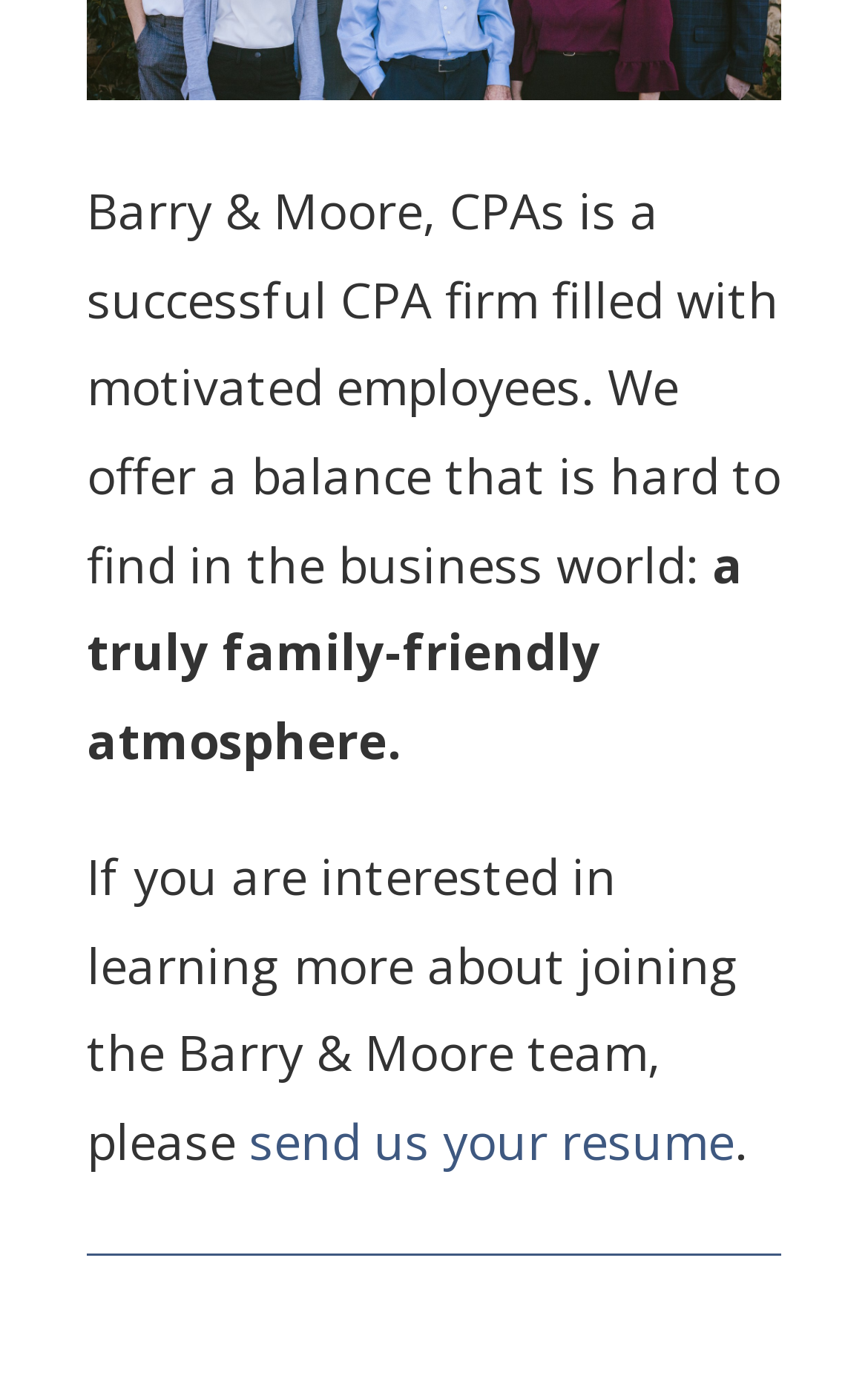Find the UI element described as: "send us your resume" and predict its bounding box coordinates. Ensure the coordinates are four float numbers between 0 and 1, [left, top, right, bottom].

[0.287, 0.793, 0.846, 0.841]